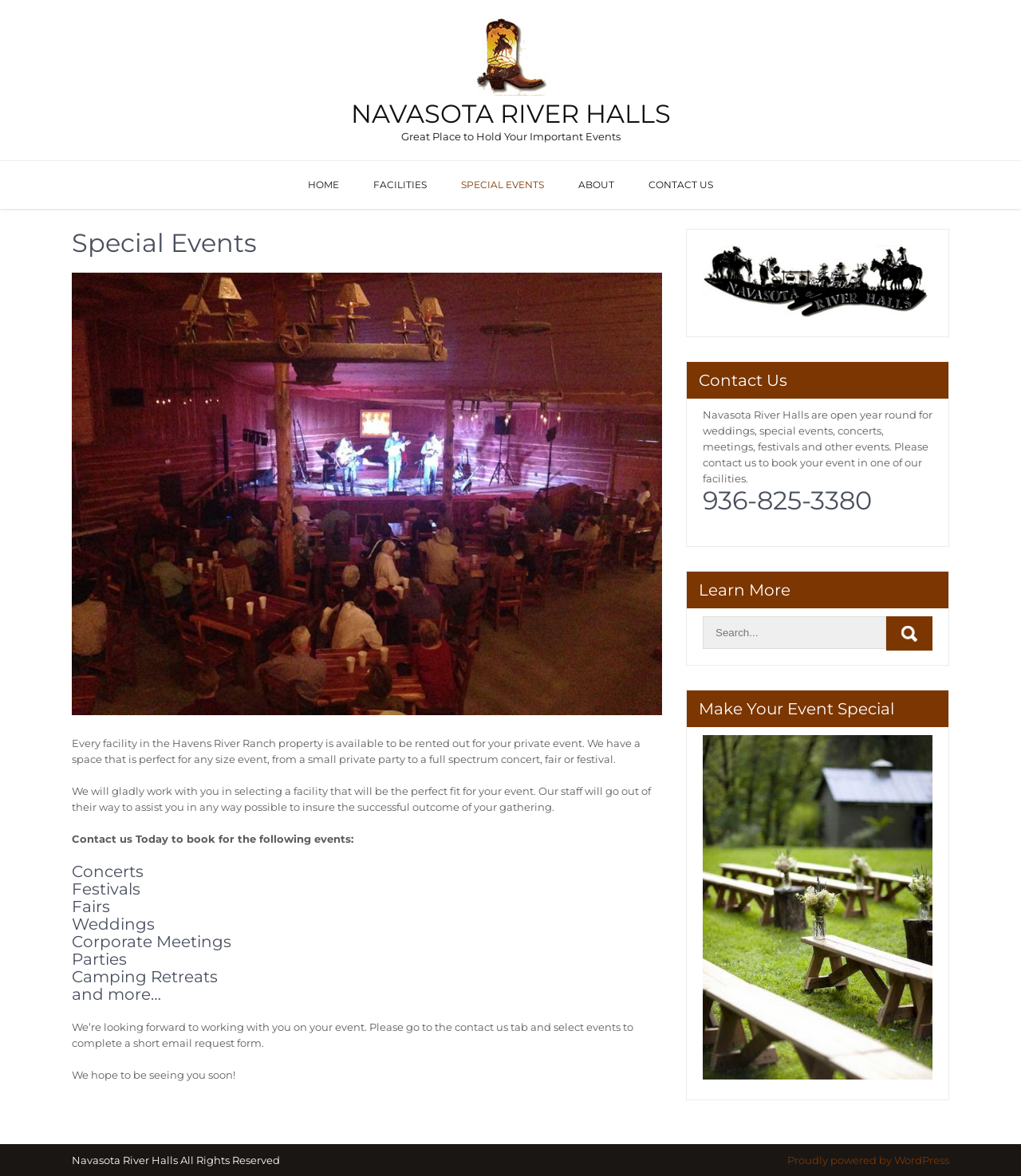Please find the bounding box coordinates of the element's region to be clicked to carry out this instruction: "Learn more about Navasota River Halls".

[0.673, 0.486, 0.929, 0.517]